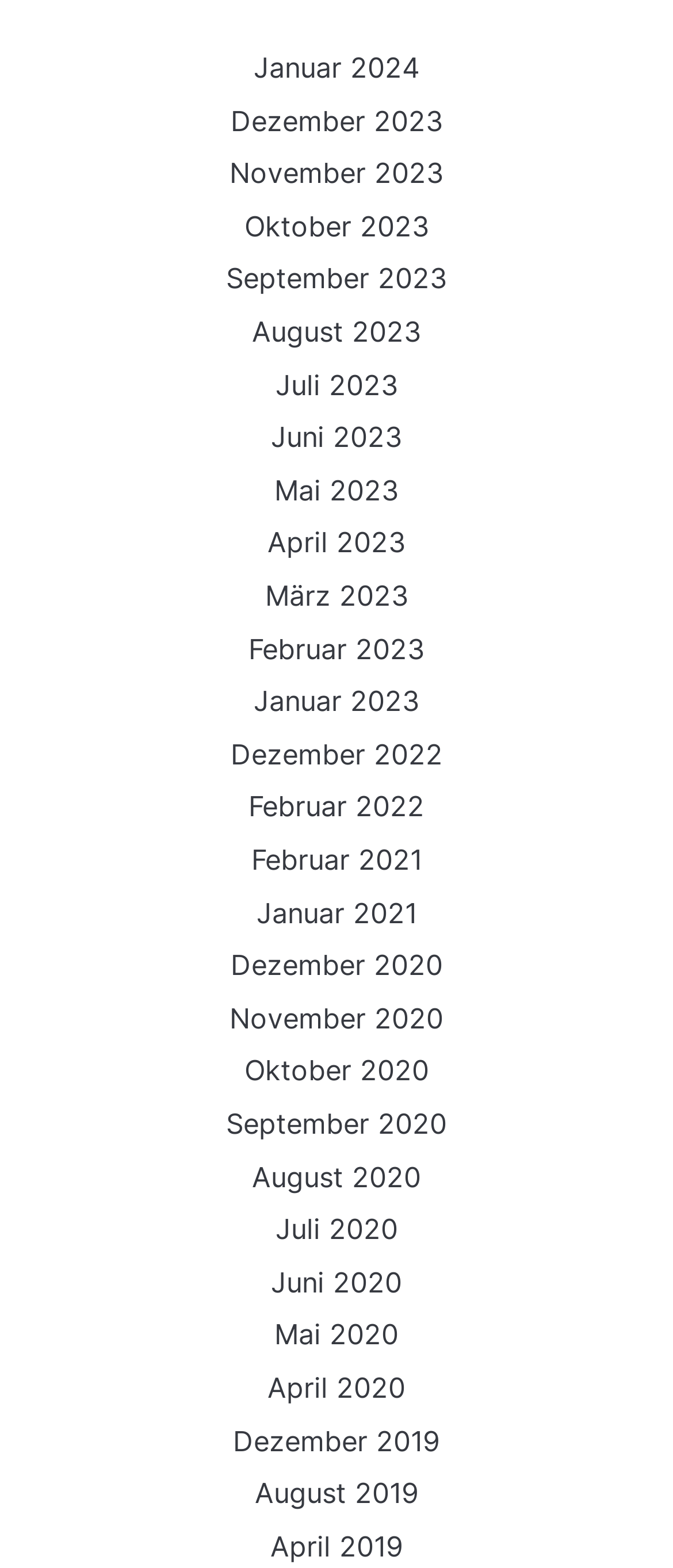Determine the bounding box coordinates of the region that needs to be clicked to achieve the task: "Access September 2023".

[0.336, 0.167, 0.664, 0.189]